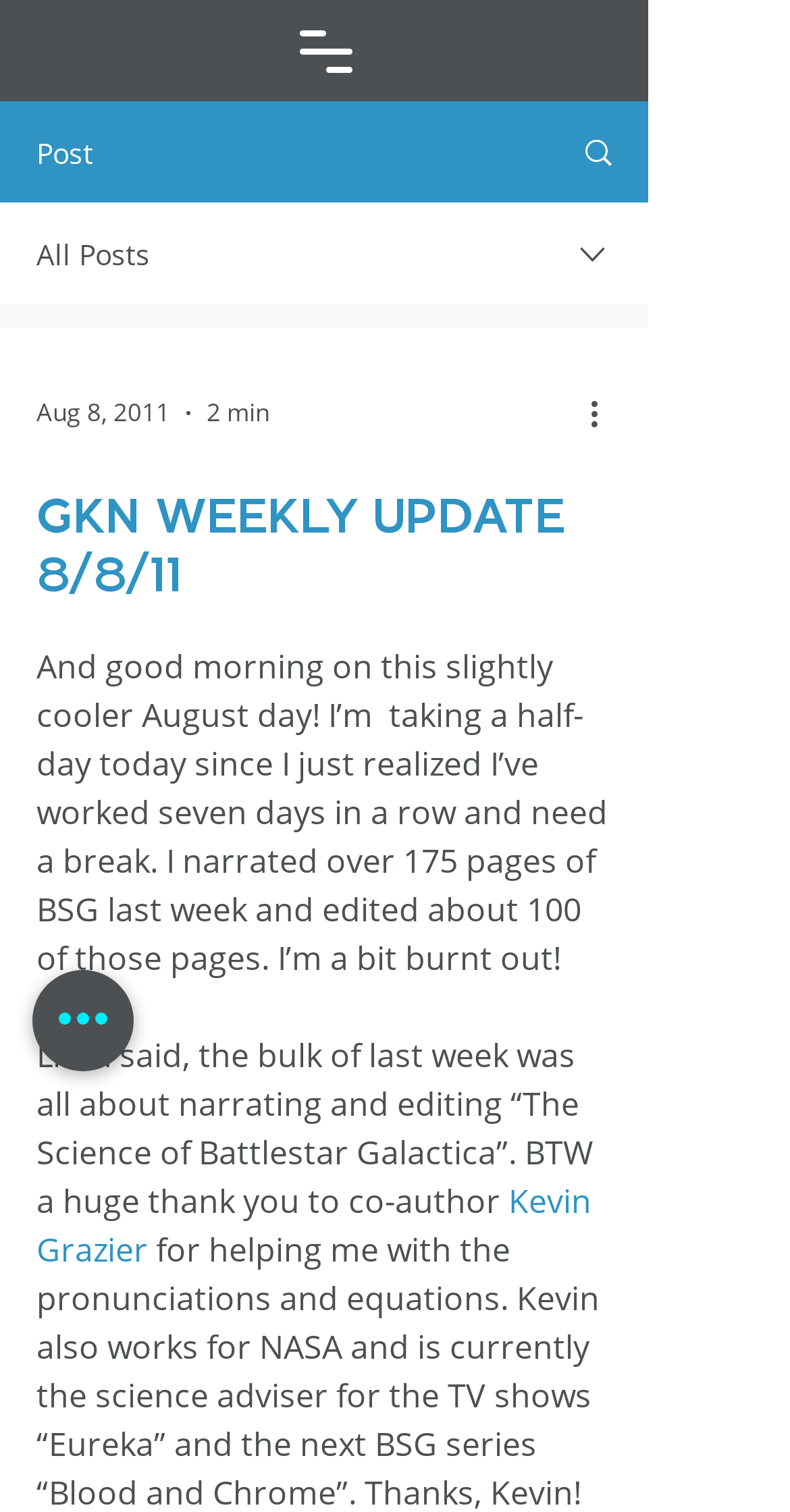With reference to the image, please provide a detailed answer to the following question: What is the author's current activity?

The author is taking a break because they have worked seven days in a row and need a rest. This is mentioned in the text 'I’m taking a half-day today since I just realized I’ve worked seven days in a row and need a break.'